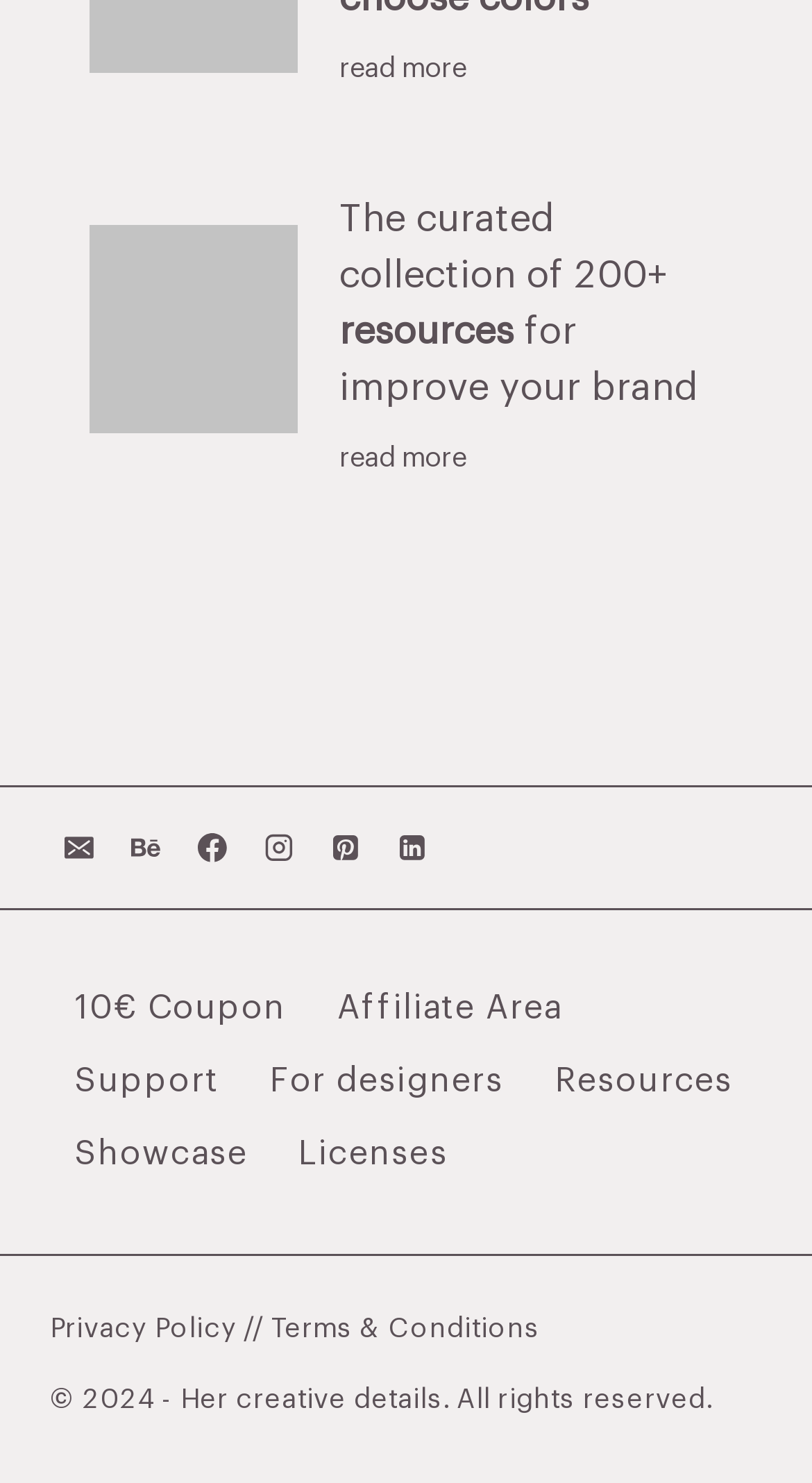Please determine the bounding box coordinates for the element that should be clicked to follow these instructions: "Check the 10€ Coupon".

[0.062, 0.656, 0.384, 0.705]